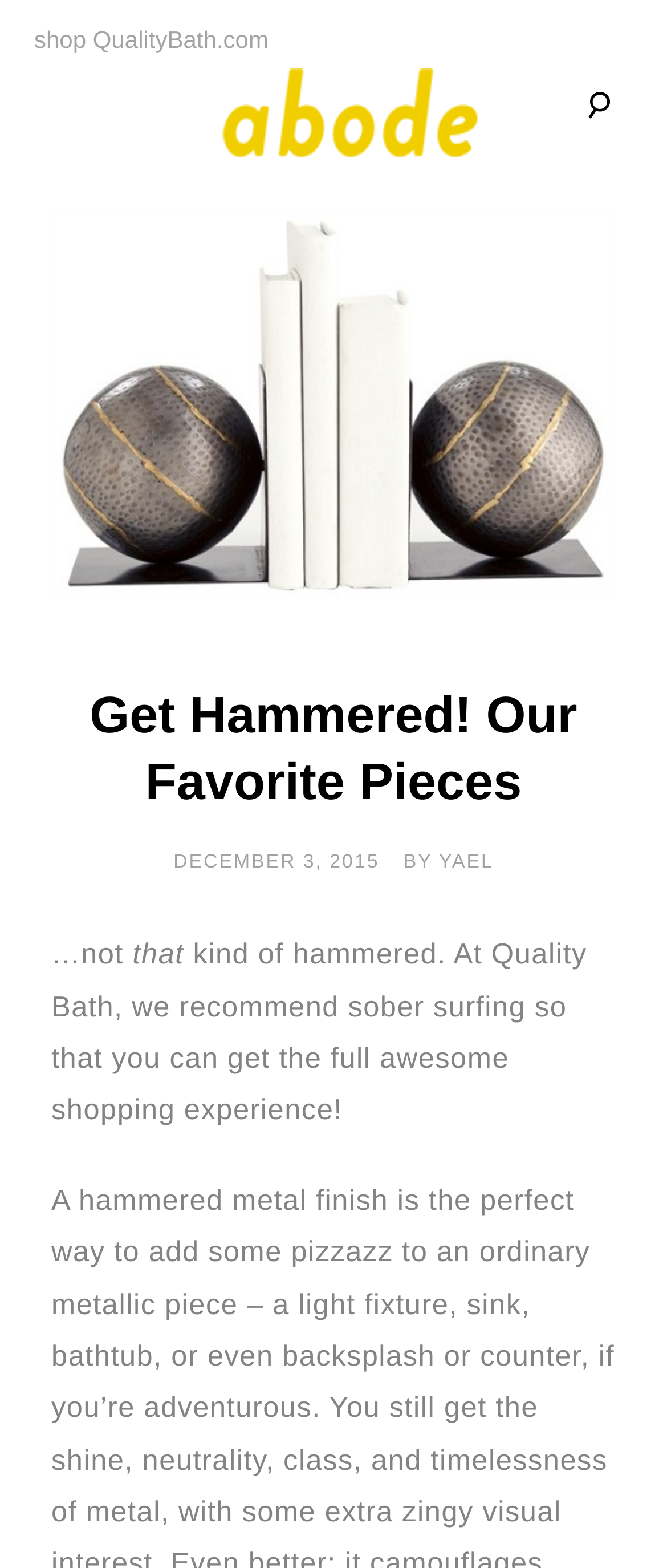Refer to the screenshot and give an in-depth answer to this question: What is the name of the blog?

I found the answer by looking at the static text element that says 'A Quality Blog by Quality Bath'.